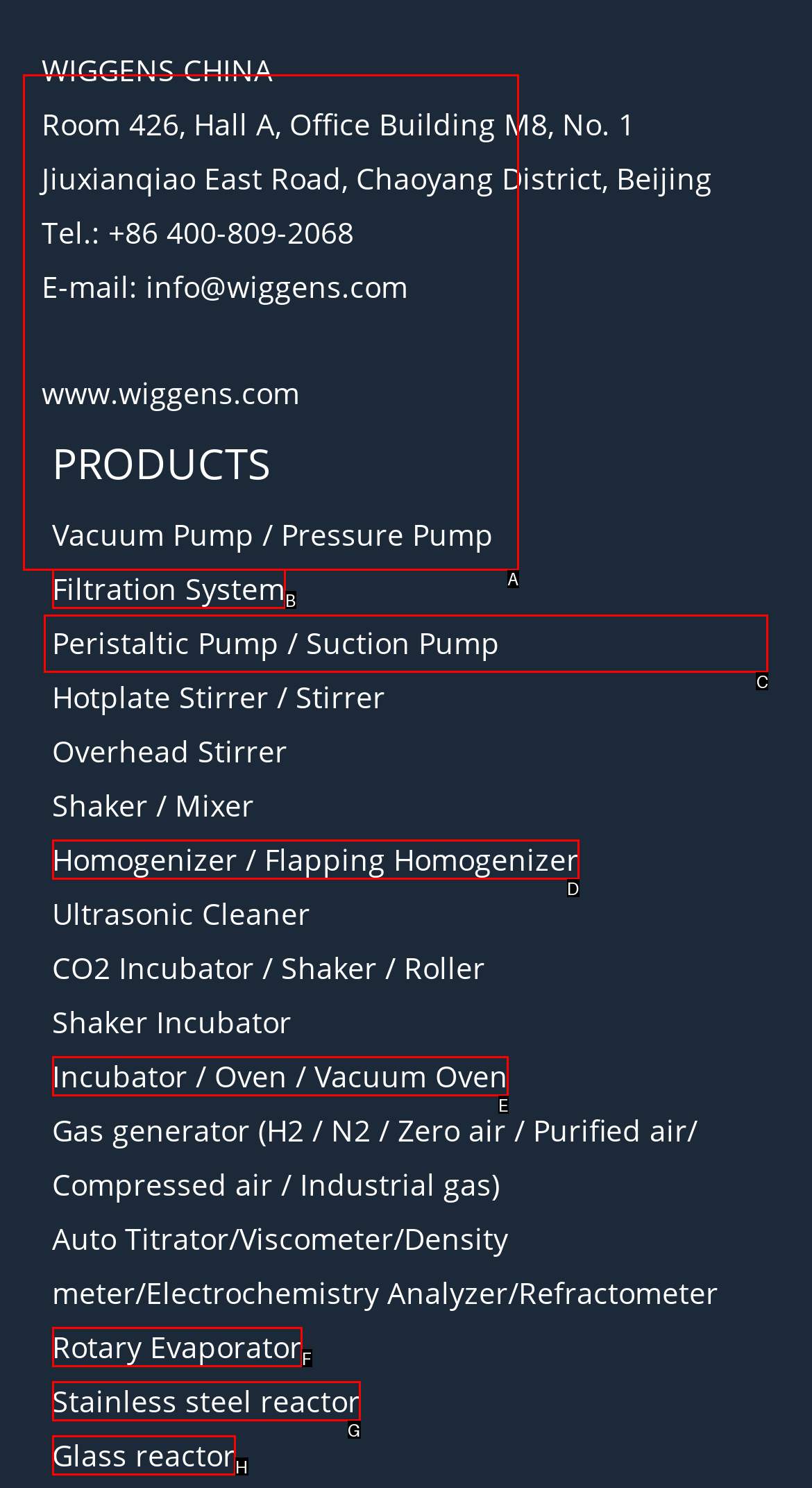Select the HTML element that should be clicked to accomplish the task: Click on Straight Through Screw Reply with the corresponding letter of the option.

C